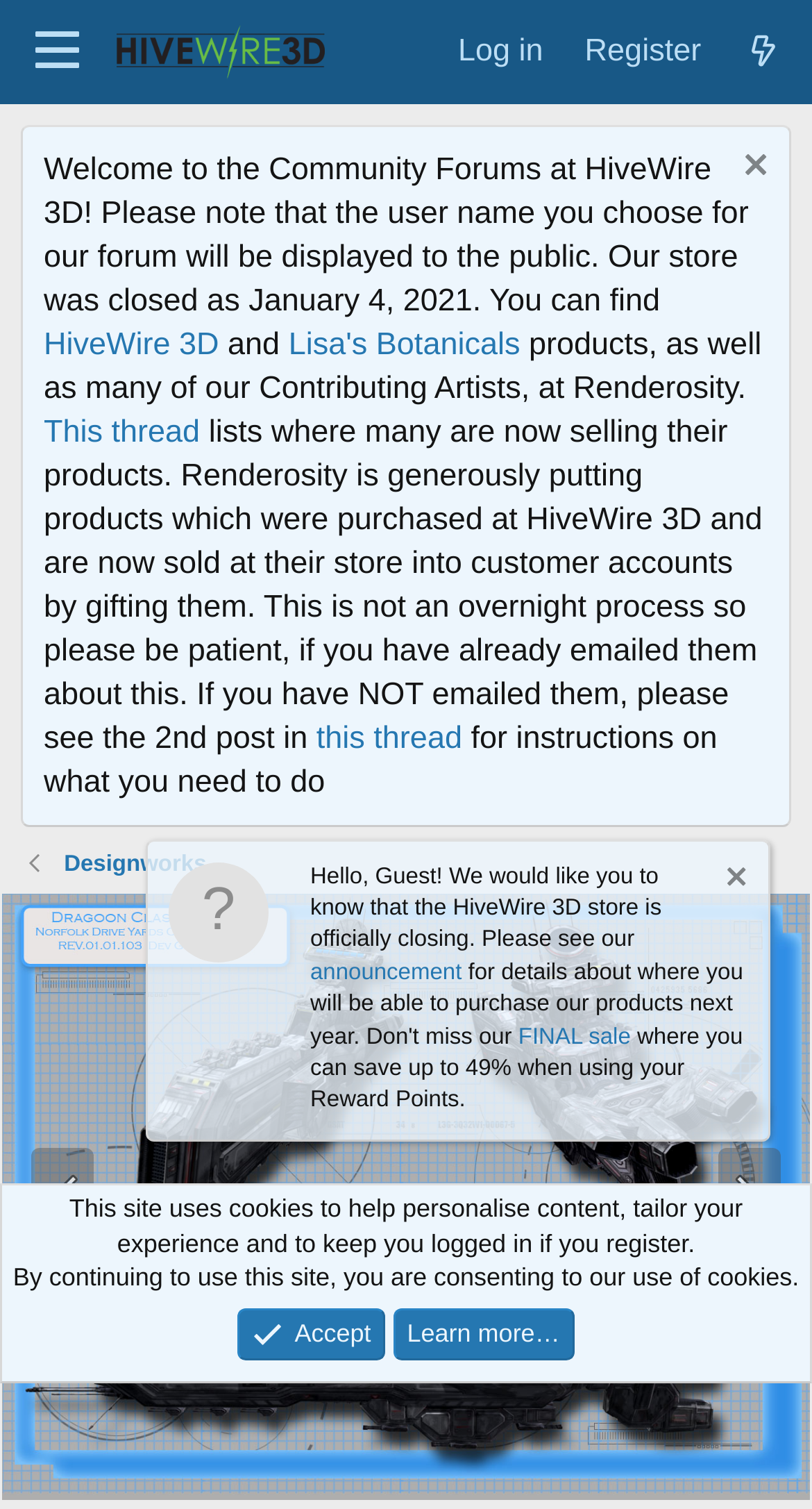What is the purpose of the thread mentioned on the webpage?
Using the image, provide a detailed and thorough answer to the question.

I found the answer by looking at the static text element with the text 'This thread lists where many are now selling their products.' and 'Renderosity is generously putting products which were purchased at HiveWire 3D and are now sold at their store into customer accounts by gifting them.' which indicates that the thread is related to helping customers with product transfer.